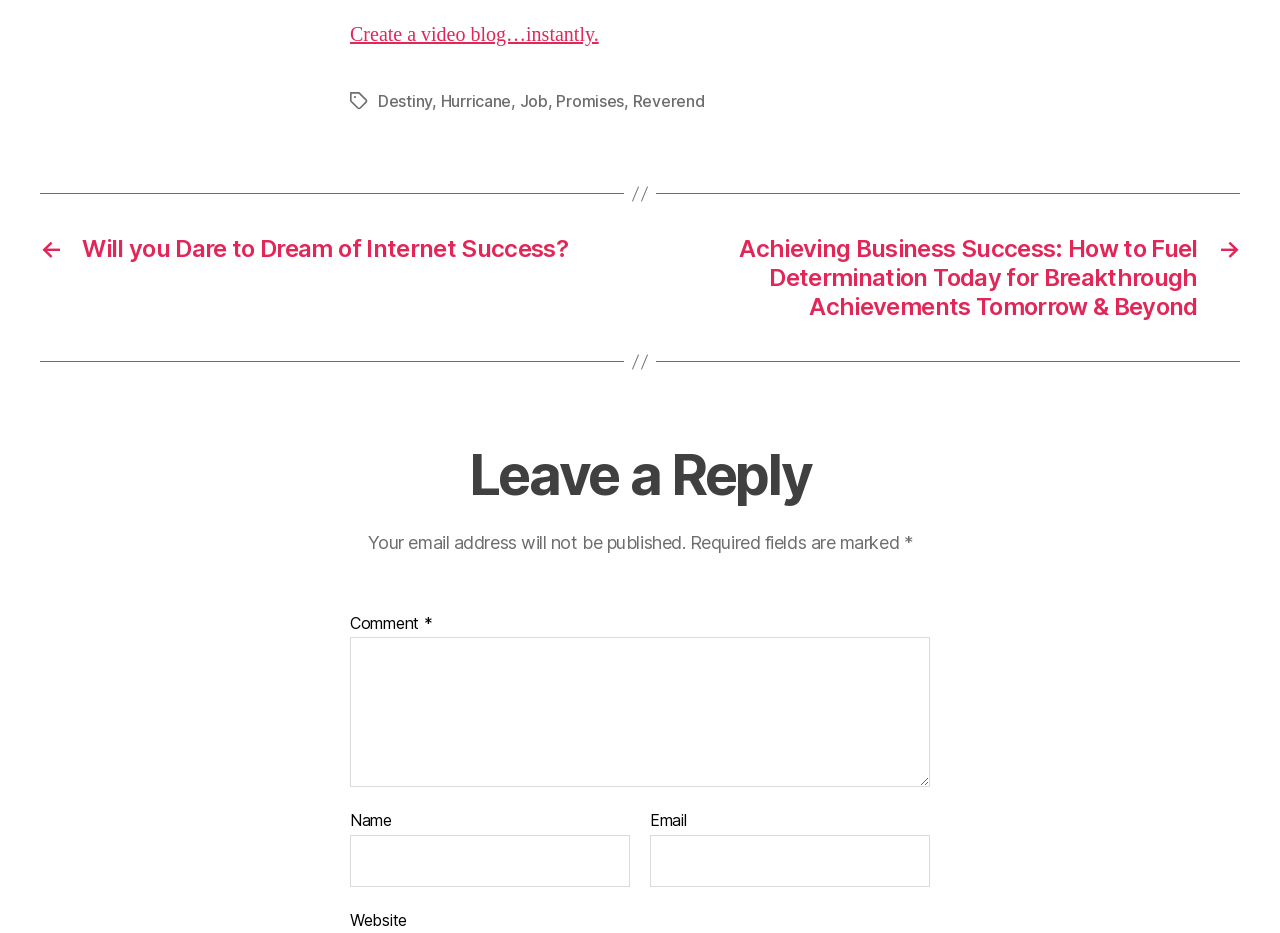Can you specify the bounding box coordinates of the area that needs to be clicked to fulfill the following instruction: "Enter a comment"?

[0.273, 0.683, 0.727, 0.844]